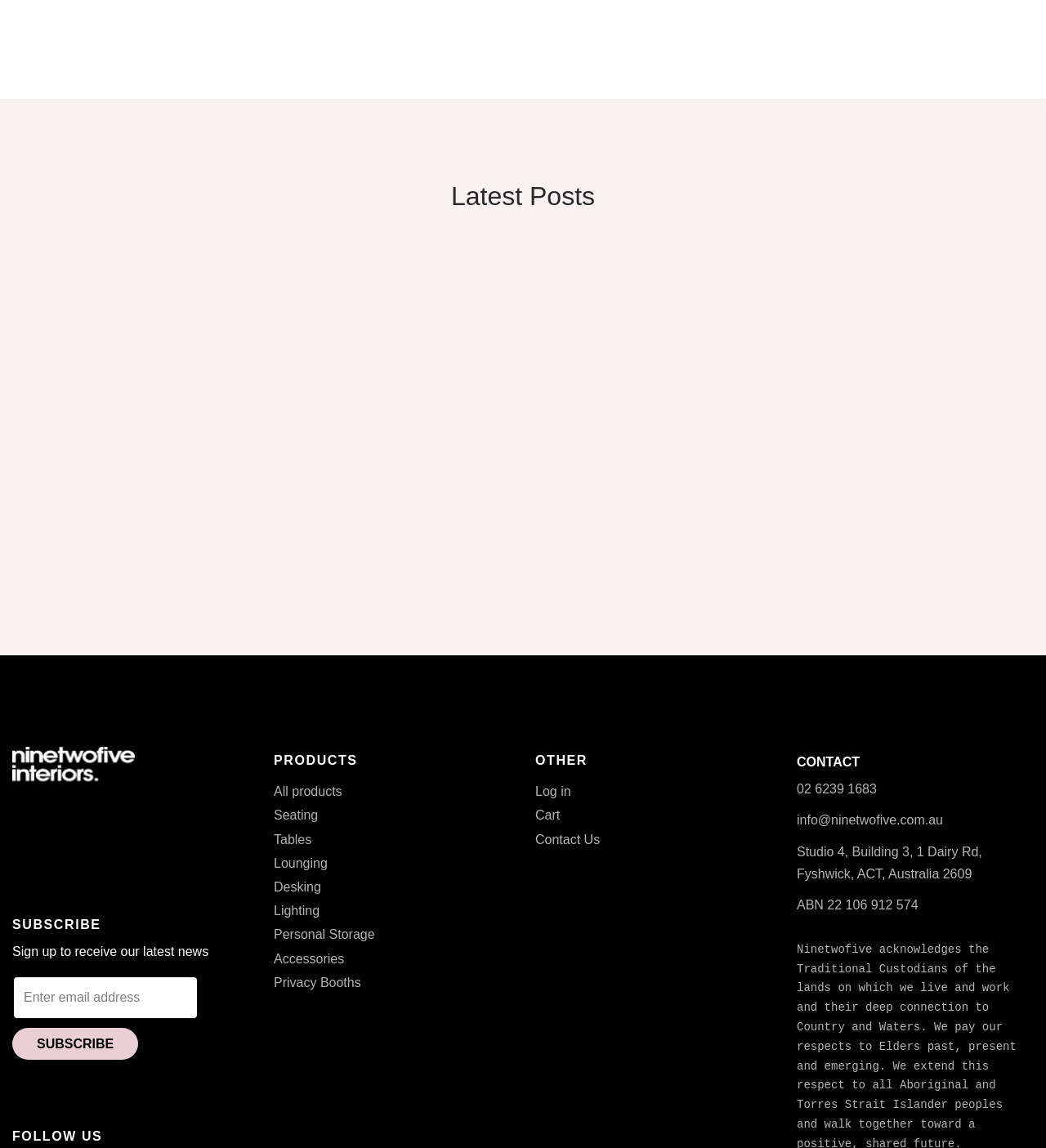Bounding box coordinates should be in the format (top-left x, top-left y, bottom-right x, bottom-right y) and all values should be floating point numbers between 0 and 1. Determine the bounding box coordinate for the UI element described as: Personal Storage

[0.262, 0.808, 0.358, 0.821]